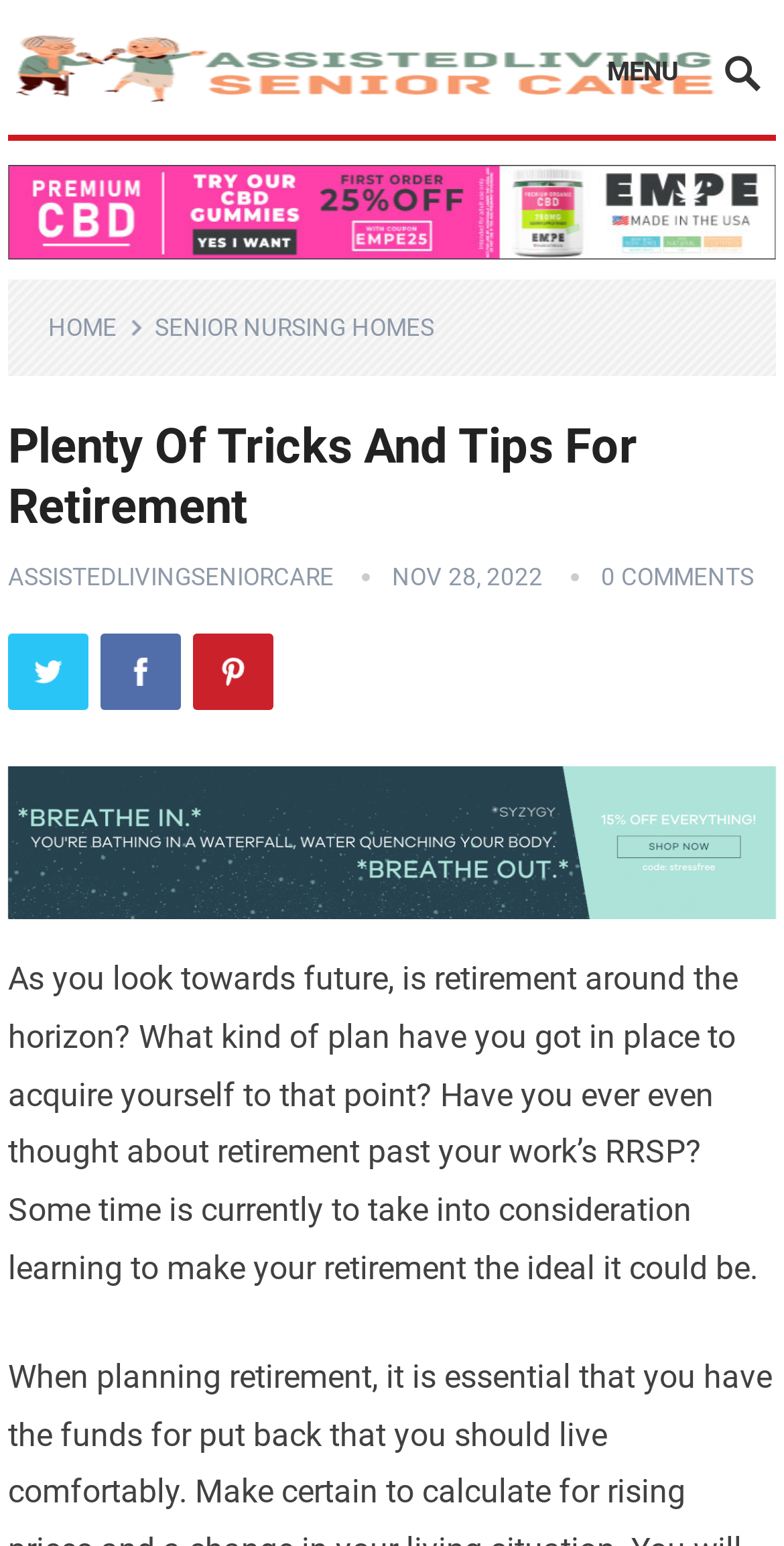Please identify the bounding box coordinates of the region to click in order to complete the given instruction: "Click on the Twitter link". The coordinates should be four float numbers between 0 and 1, i.e., [left, top, right, bottom].

[0.01, 0.41, 0.113, 0.46]